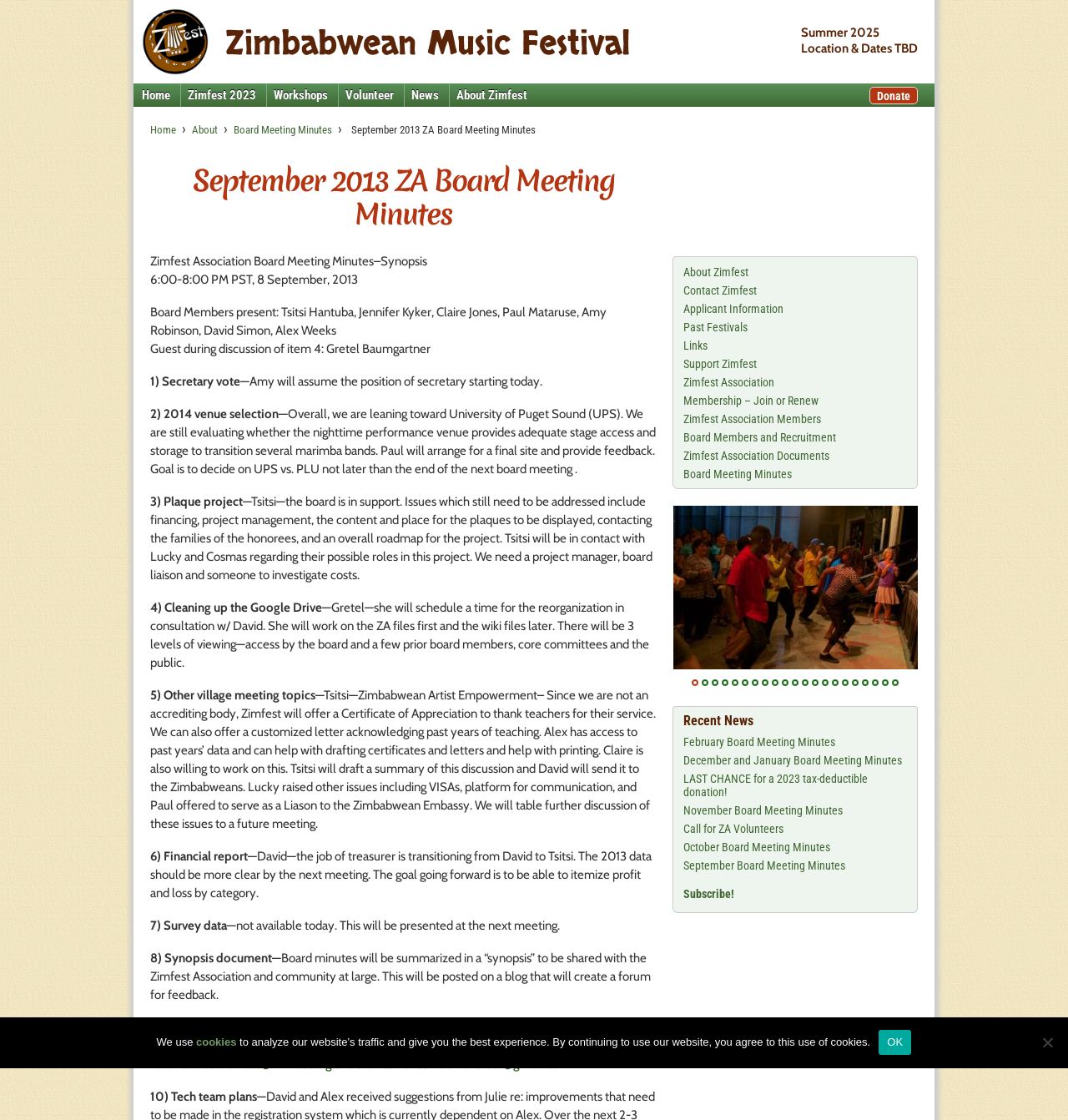Please provide a brief answer to the following inquiry using a single word or phrase:
What is the name of the festival?

Zimfest